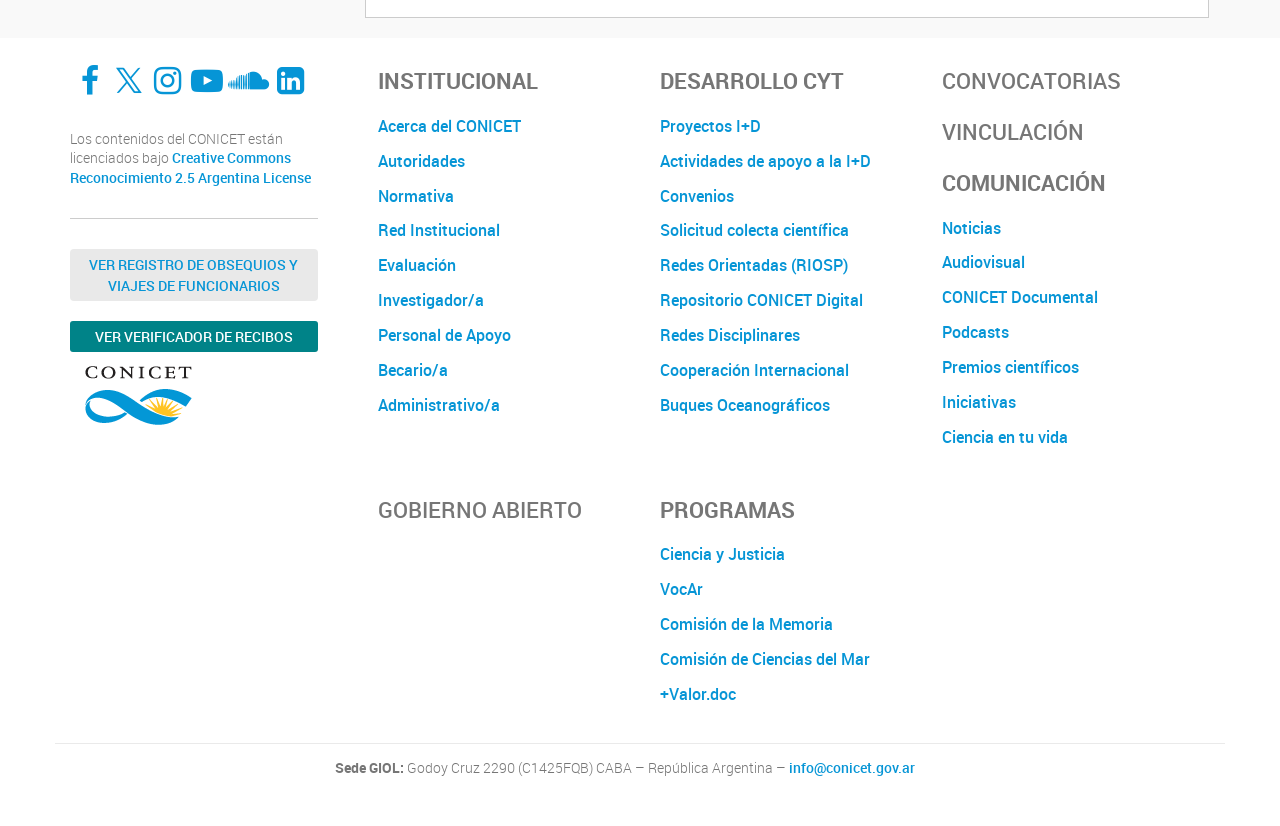Please give the bounding box coordinates of the area that should be clicked to fulfill the following instruction: "Check Convocatorias". The coordinates should be in the format of four float numbers from 0 to 1, i.e., [left, top, right, bottom].

[0.736, 0.079, 0.876, 0.116]